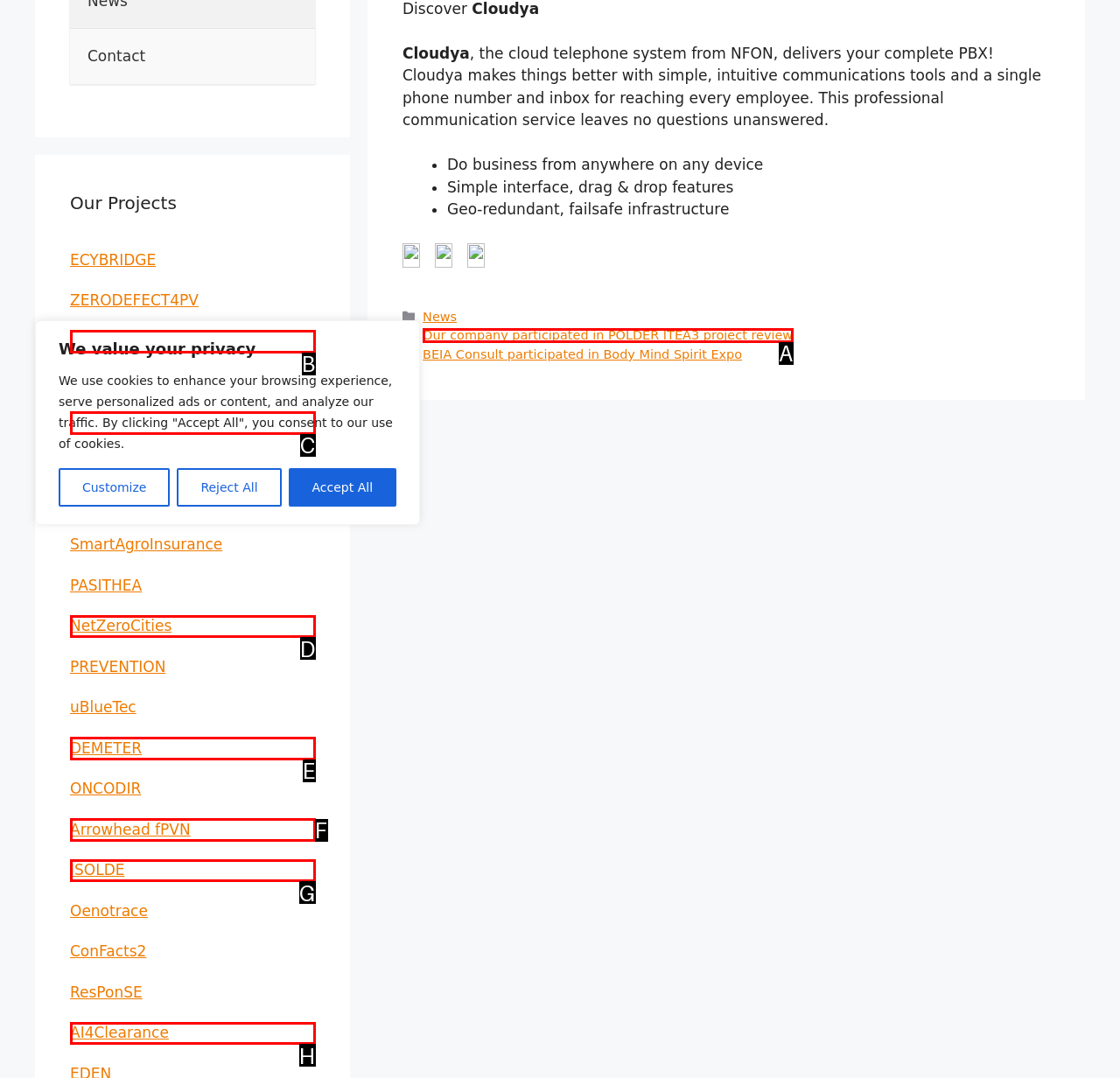Choose the HTML element that aligns with the description: Arrowhead fPVN. Indicate your choice by stating the letter.

F